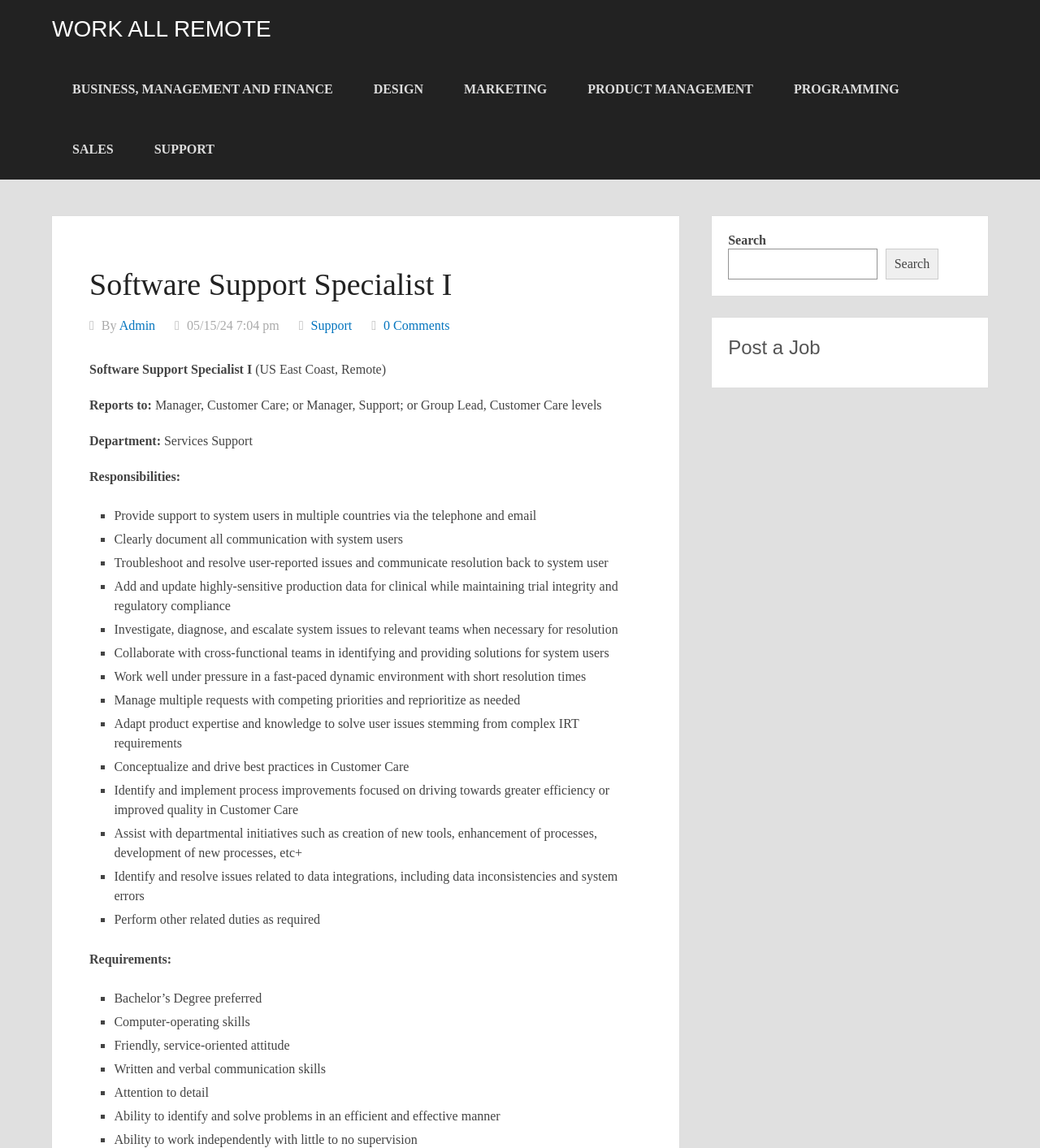Please answer the following question as detailed as possible based on the image: 
What is the department of the job?

I determined the department of the job by reading the text 'Department: Services Support' which is located in the job description section, indicating that the job is part of the Services Support department.